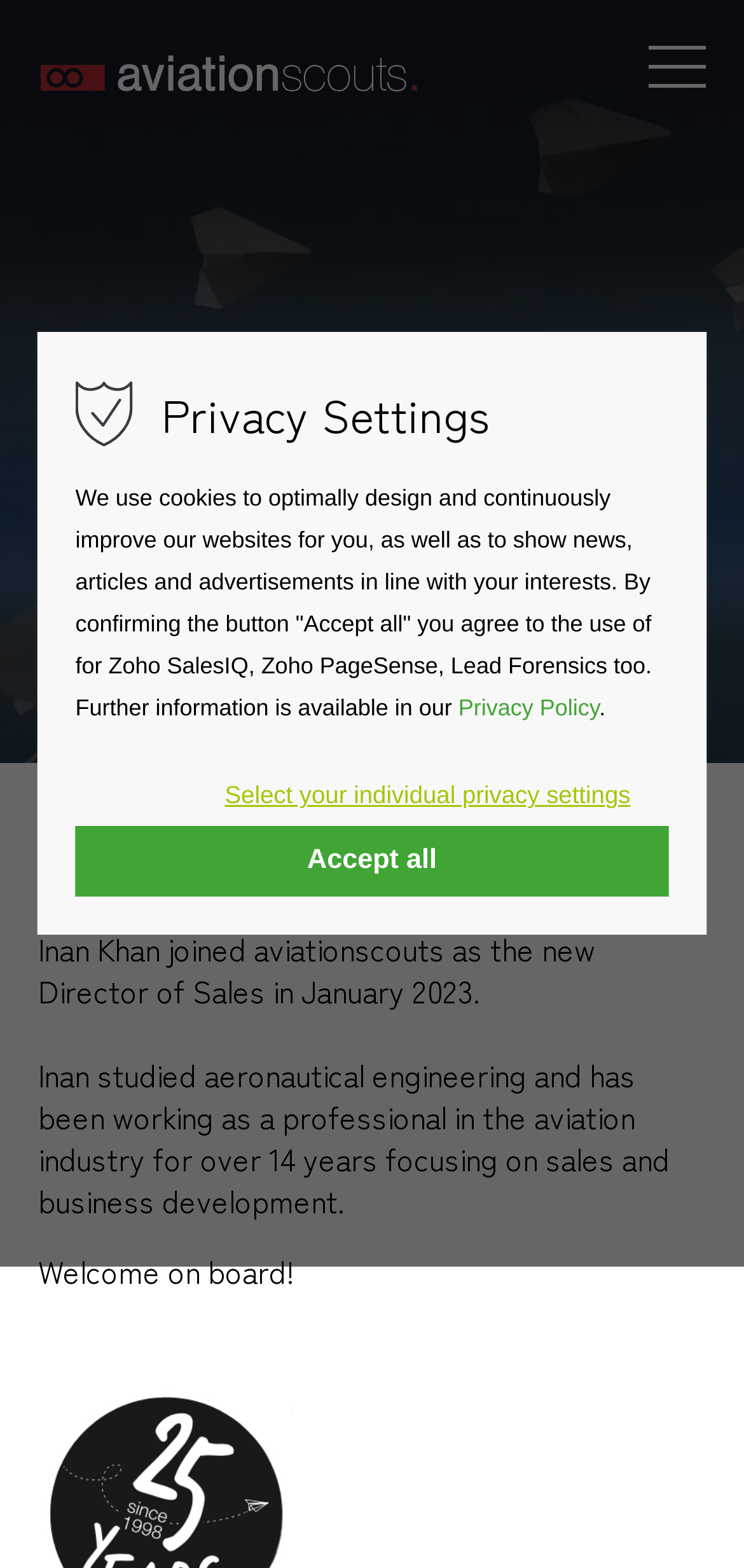Construct a comprehensive description capturing every detail on the webpage.

The webpage appears to be a news article or announcement page from aviationscouts.com. At the top, there is a link on the left side, followed by a large heading "WELCOME ON BOARD." Below this heading, there is a timestamp "23.03.2023 16:55" on the left side. 

Underneath the timestamp, there is another heading "NEW DIRECTOR | SALES" spanning almost the entire width of the page. This is followed by three paragraphs of text, each describing the new Director of Sales, Inan Khan, including his background and experience in the aviation industry. The third paragraph is a brief welcome message.

On the right side of the page, there is a section related to privacy settings. This section has a heading "Privacy Settings" and a paragraph of text explaining the use of cookies on the website. Below this text, there is a link to the "Privacy Policy" and a button to "Select your individual privacy settings". Additionally, there is a link to "Accept all" on the left side of this section.

Overall, the webpage appears to be a news article or announcement about a new director, with a secondary section focused on privacy settings.